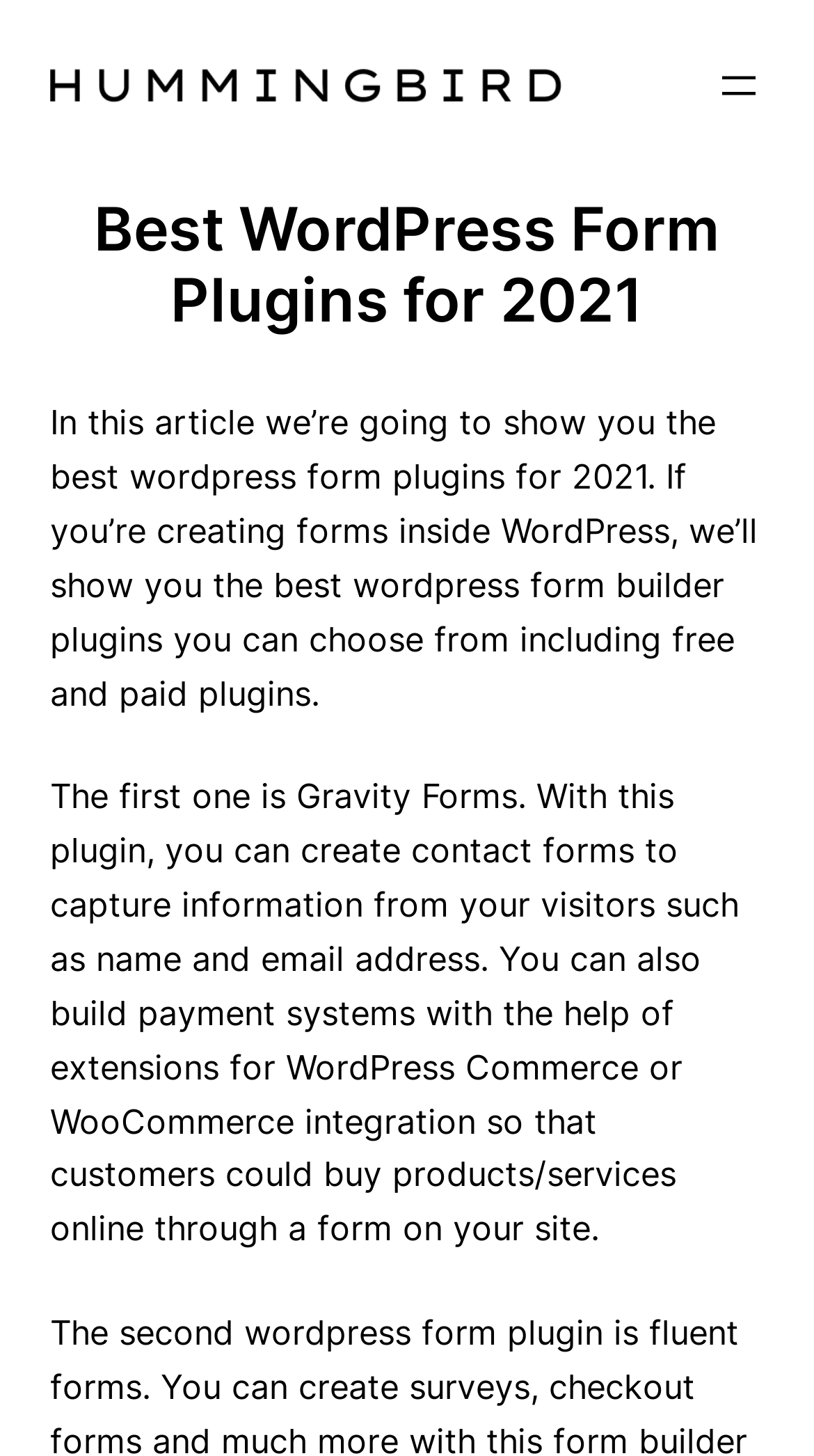Identify and extract the main heading from the webpage.

Best WordPress Form Plugins for 2021